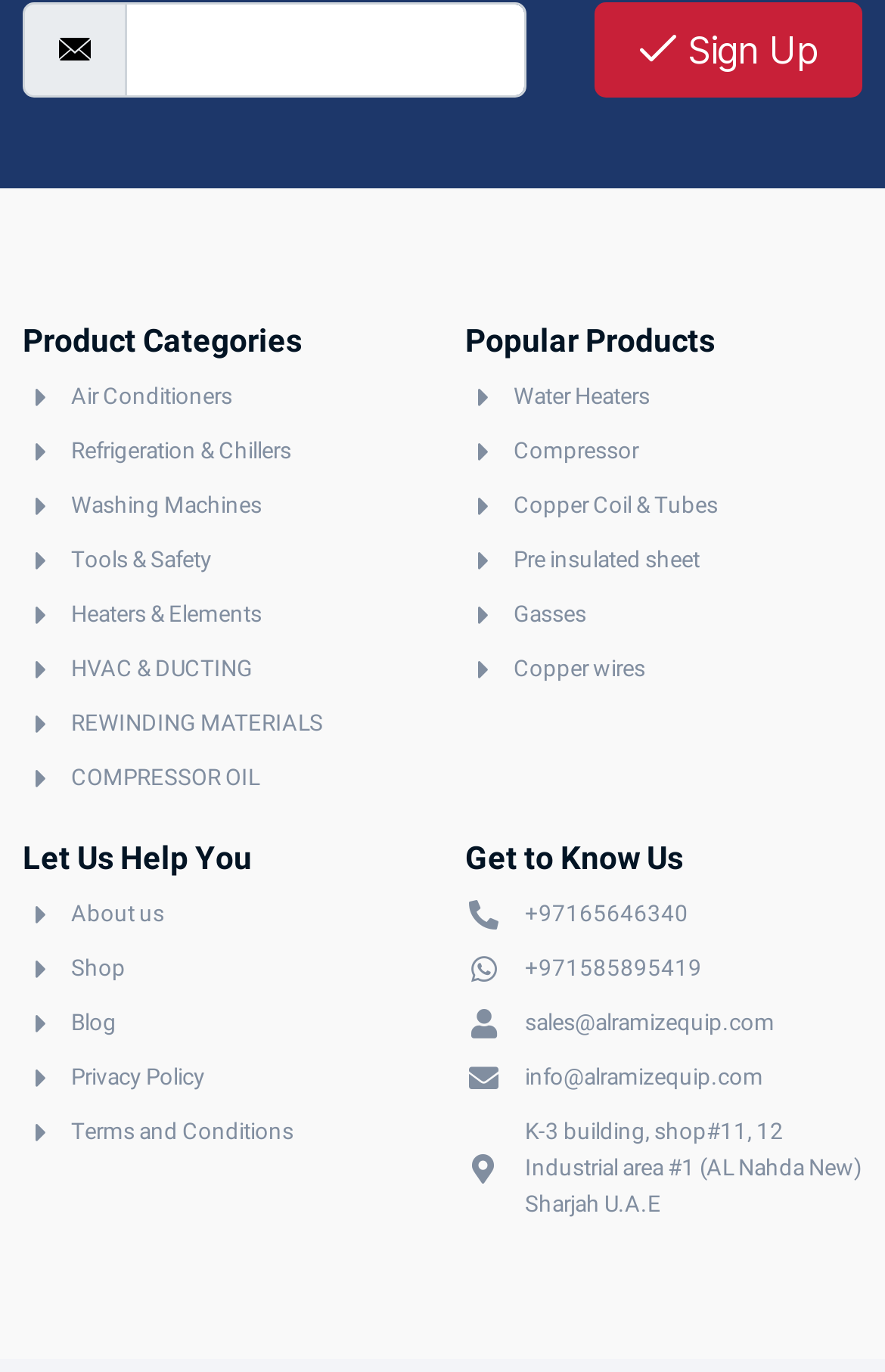How many product categories are there? Analyze the screenshot and reply with just one word or a short phrase.

9